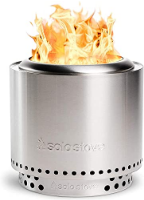Provide a one-word or short-phrase response to the question:
How much does the Solo Stove Ranger weigh?

19 pounds